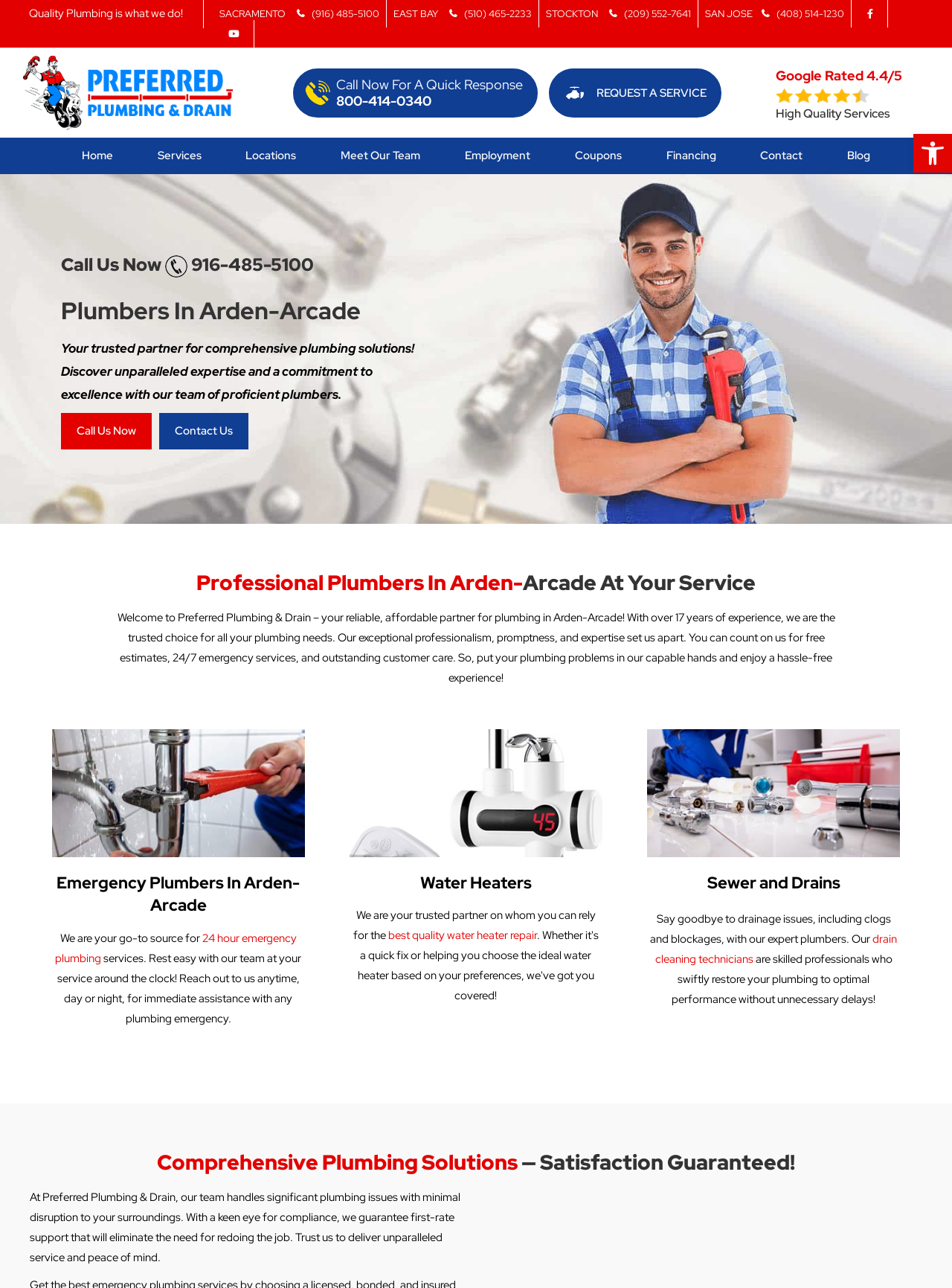Please identify the bounding box coordinates of the element I need to click to follow this instruction: "Visit the Facebook page".

[0.902, 0.006, 0.925, 0.016]